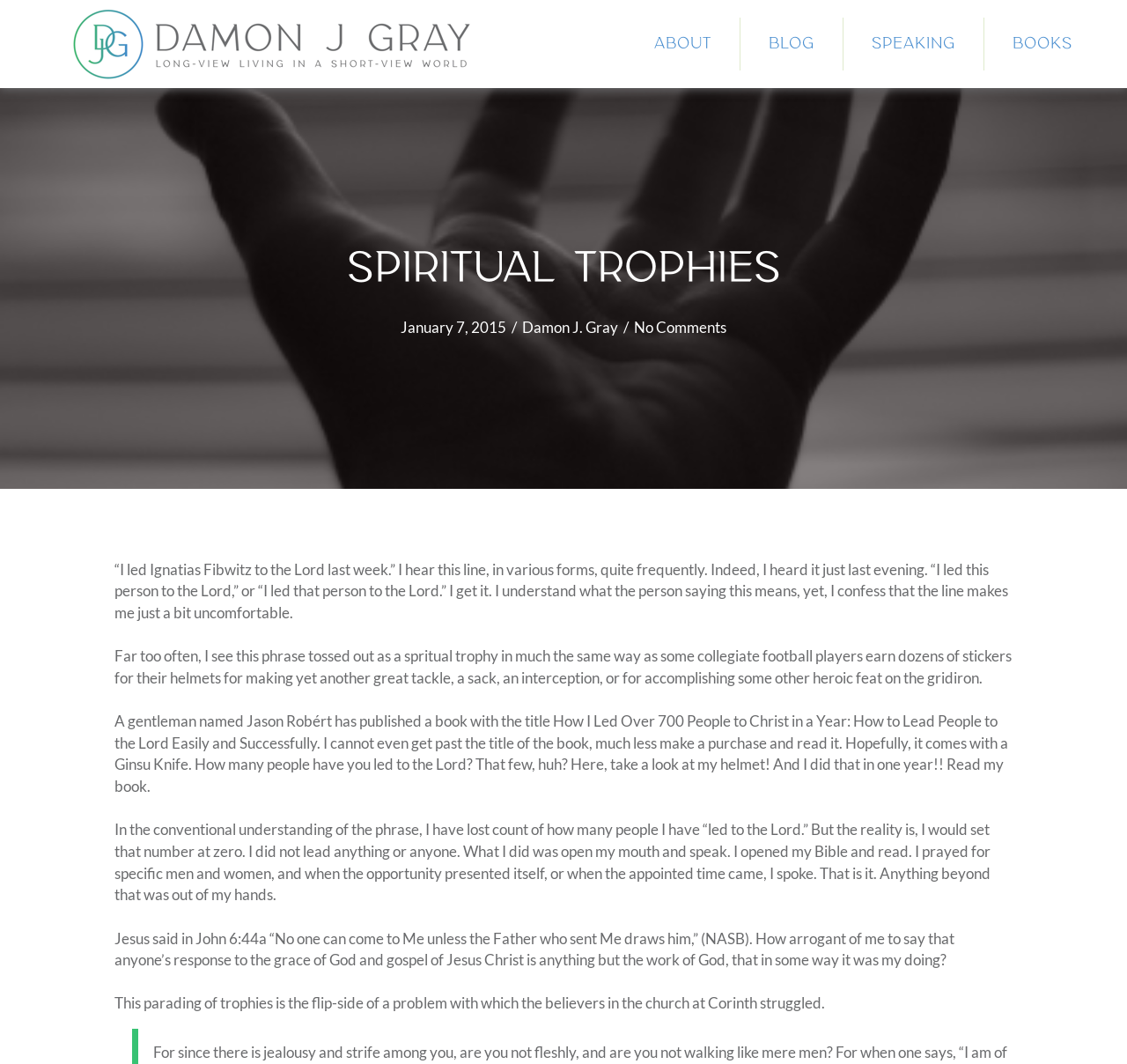Please provide a comprehensive response to the question below by analyzing the image: 
What is the problem with which the believers in the church at Corinth struggled?

The problem with which the believers in the church at Corinth struggled is the parading of trophies, which is the flip-side of the problem of boasting about spiritual accomplishments, as mentioned in the article.